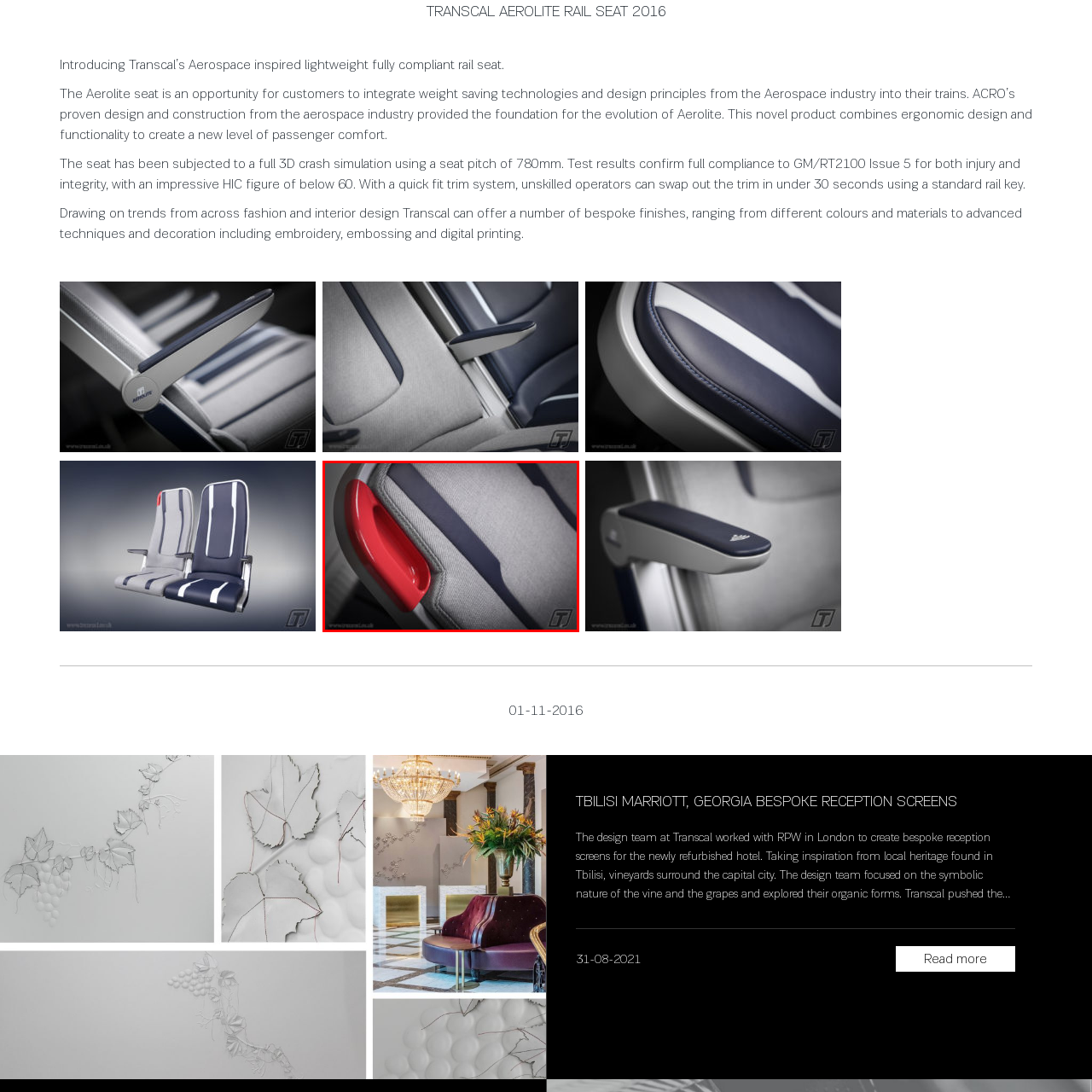Direct your attention to the image marked by the red box and answer the given question using a single word or phrase:
What technology inspired the lightweight materials used in the rail seat?

aerospace technology